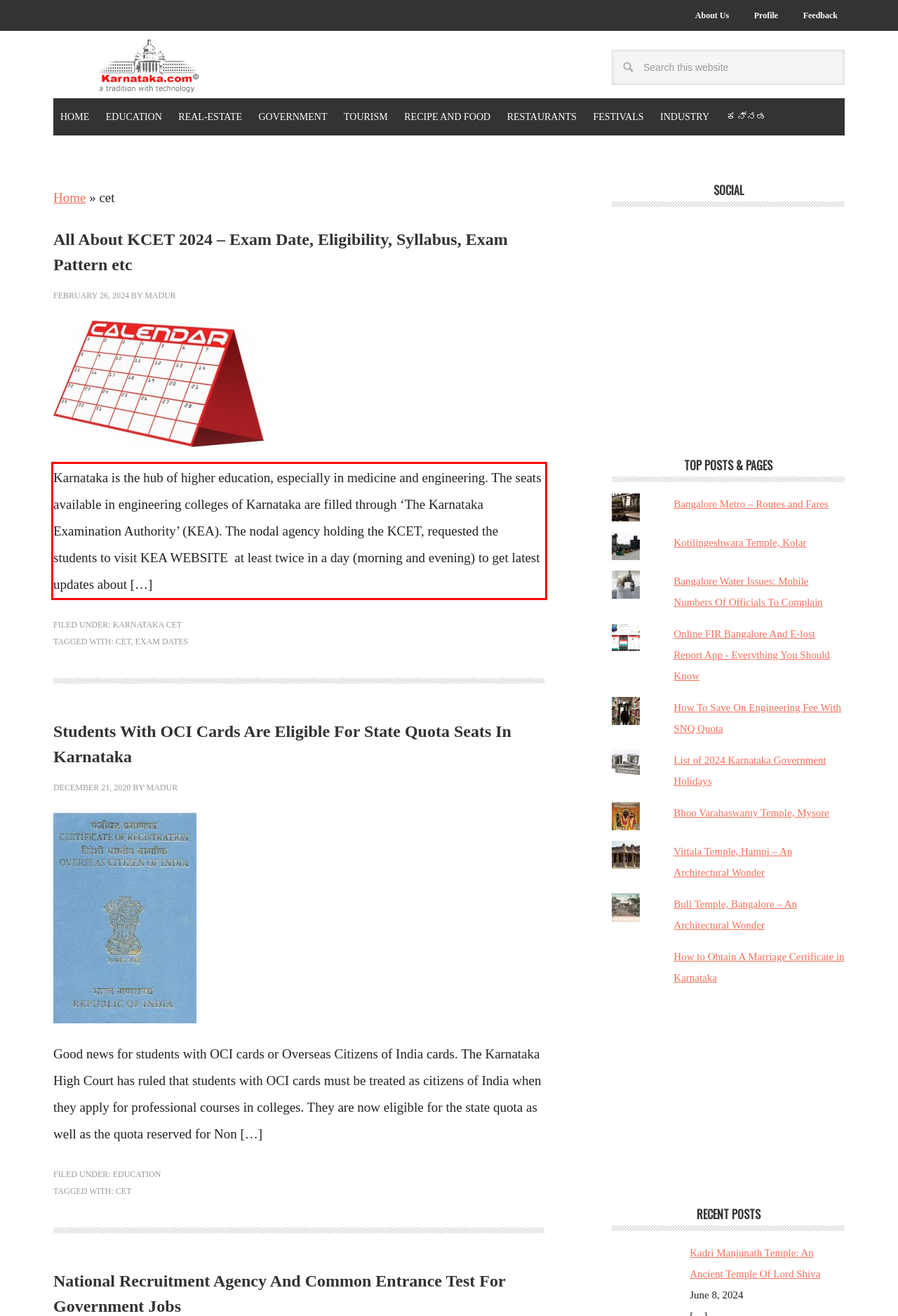The screenshot you have been given contains a UI element surrounded by a red rectangle. Use OCR to read and extract the text inside this red rectangle.

Karnataka is the hub of higher education, especially in medicine and engineering. The seats available in engineering colleges of Karnataka are filled through ‘The Karnataka Examination Authority’ (KEA). The nodal agency holding the KCET, requested the students to visit KEA WEBSITE at least twice in a day (morning and evening) to get latest updates about […]